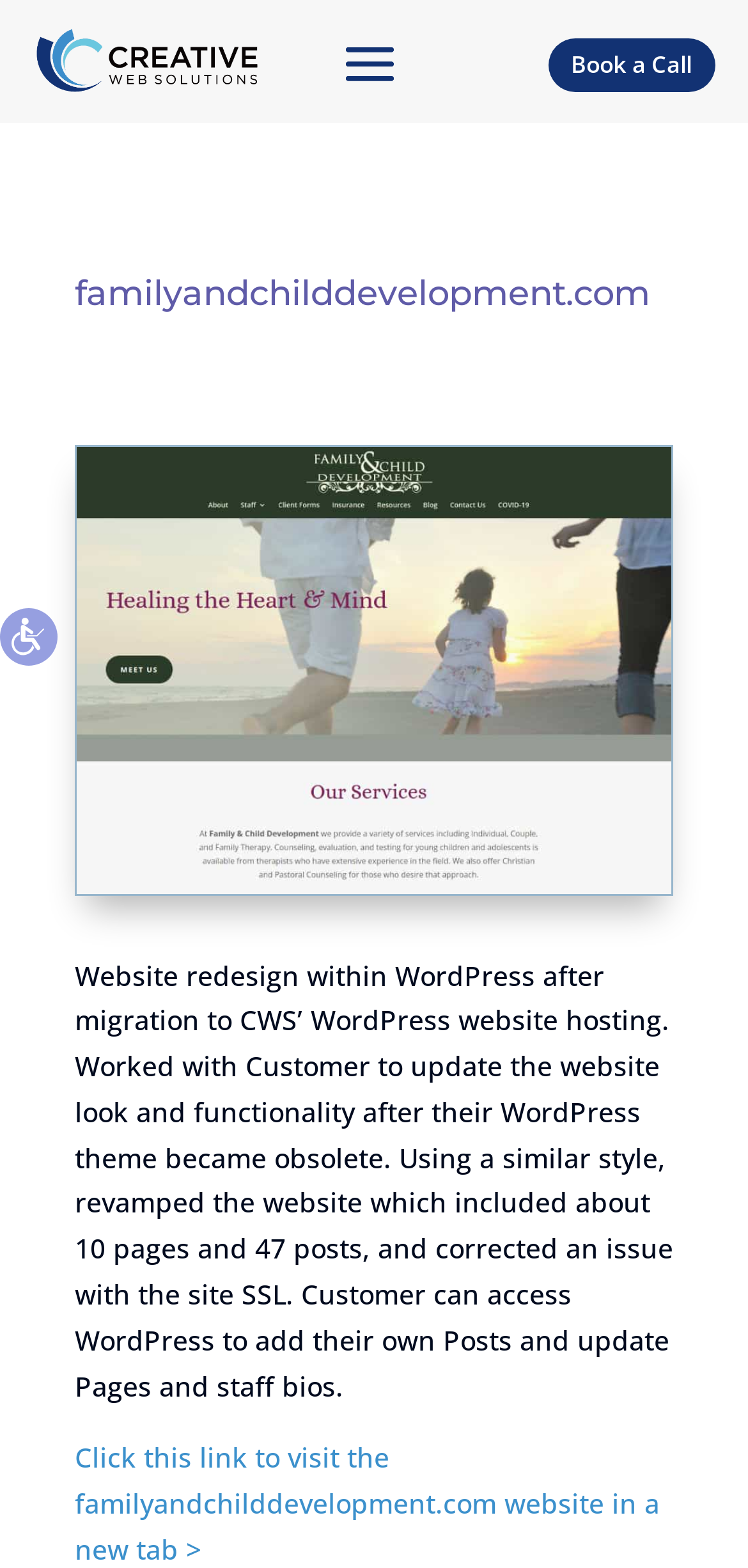Generate a comprehensive description of the webpage.

The webpage is about familyandchilddevelopment.com, a website that has undergone a redesign within WordPress after migration to Creative Web Solutions' WordPress website hosting. 

At the top left of the page, there is a static text instructing screen readers to click the first button of the website. Next to it, there is a "Skip to Content" link. Below these elements, there is a button to open accessibility options, accompanied by a small image.

On the top right side of the page, there is a link to book a call. The main heading "familyandchilddevelopment.com" is centered at the top of the page. Below the heading, there is a large screenshot of the familyandchilddevelopment.com home page.

Under the screenshot, there is a block of text describing the website redesign project, which involved updating the website's look and functionality, revamping around 10 pages and 47 posts, and correcting an issue with the site's SSL. The customer can access WordPress to add their own posts and update pages and staff bios.

At the very bottom of the page, there is a link to visit the familyandchilddevelopment.com website in a new tab.